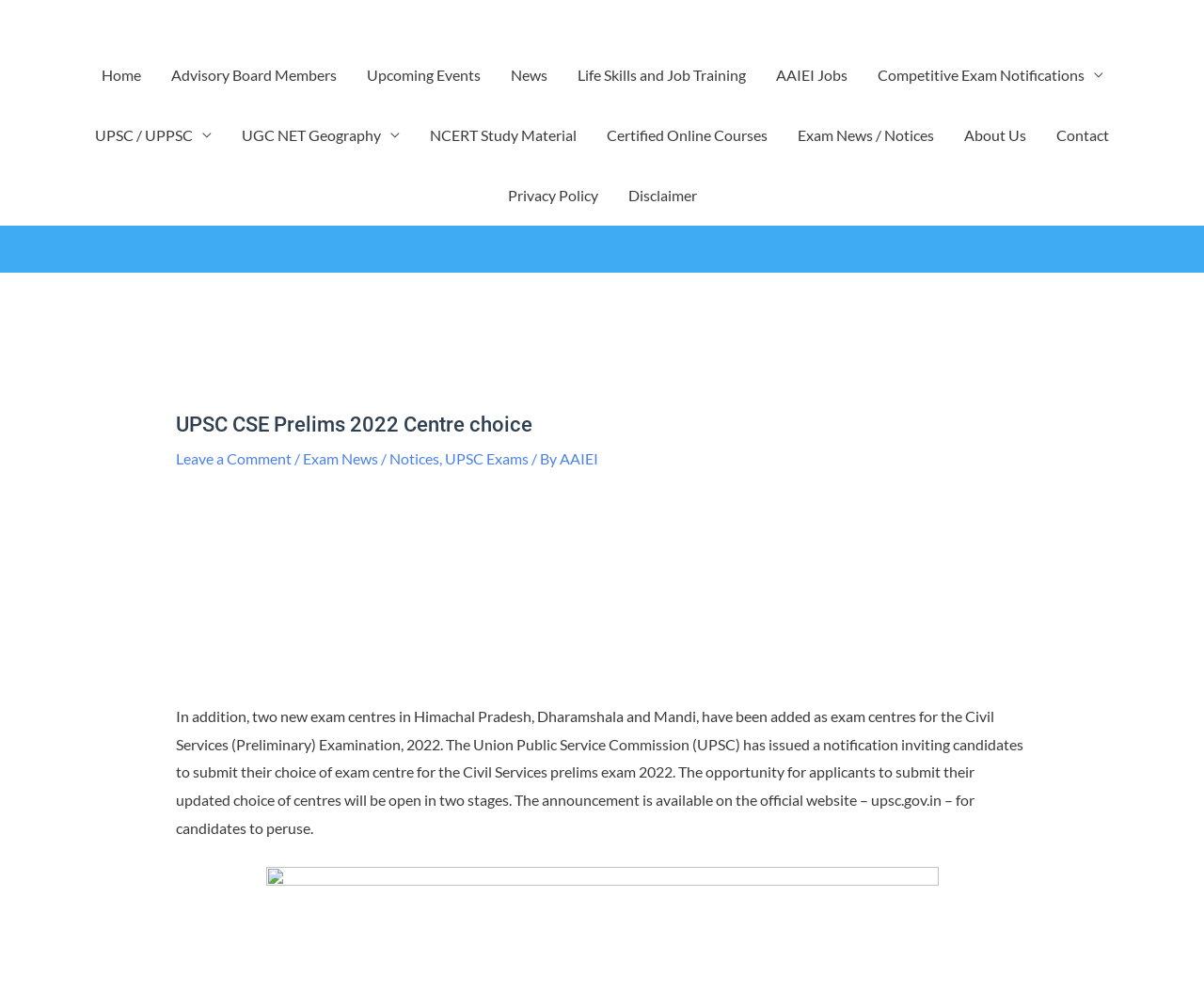Find the bounding box coordinates for the element that must be clicked to complete the instruction: "Check Competitive Exam Notifications". The coordinates should be four float numbers between 0 and 1, indicated as [left, top, right, bottom].

[0.716, 0.045, 0.929, 0.105]